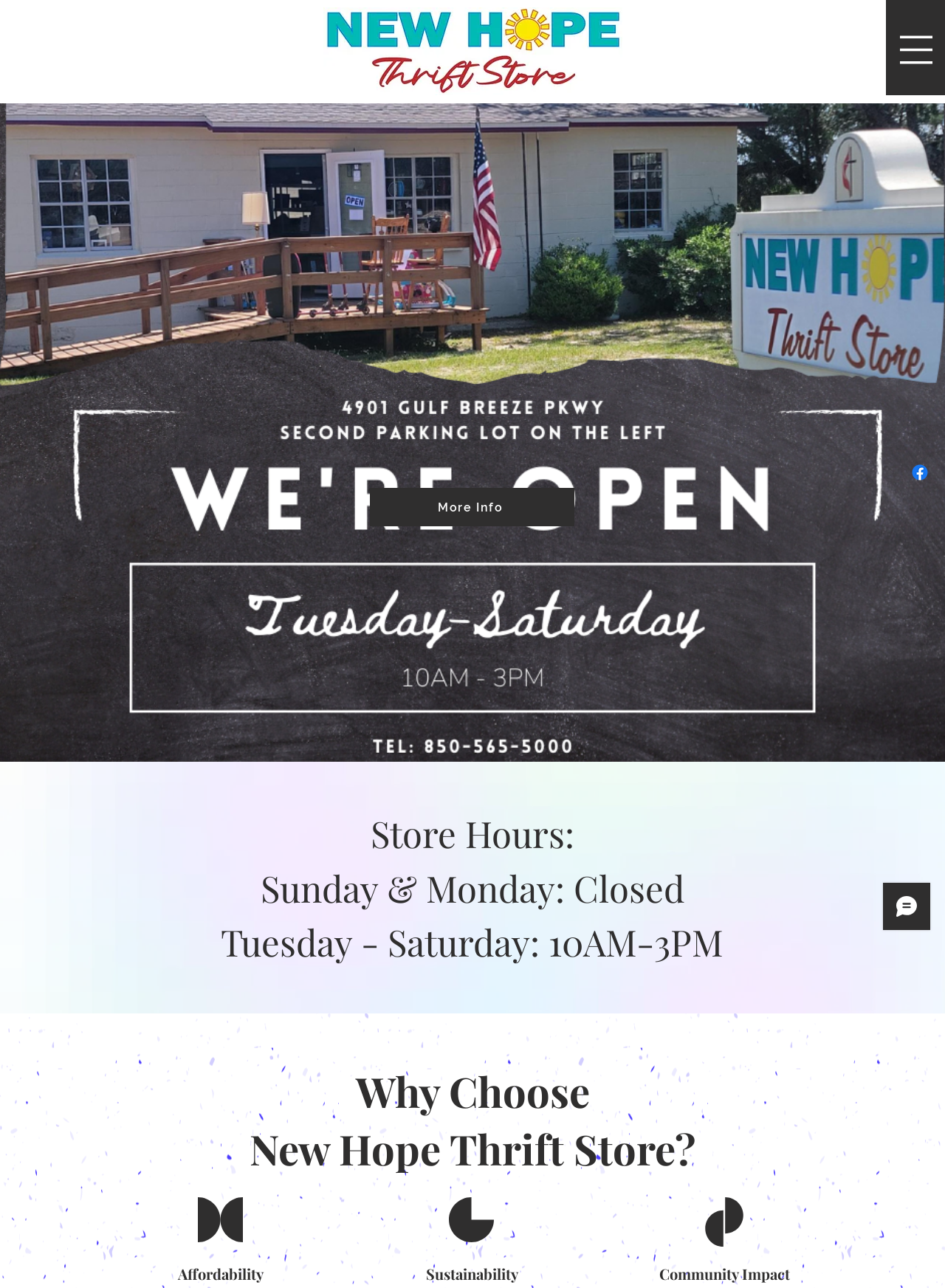Please locate the UI element described by "aria-label="Facebook"" and provide its bounding box coordinates.

[0.962, 0.359, 0.984, 0.375]